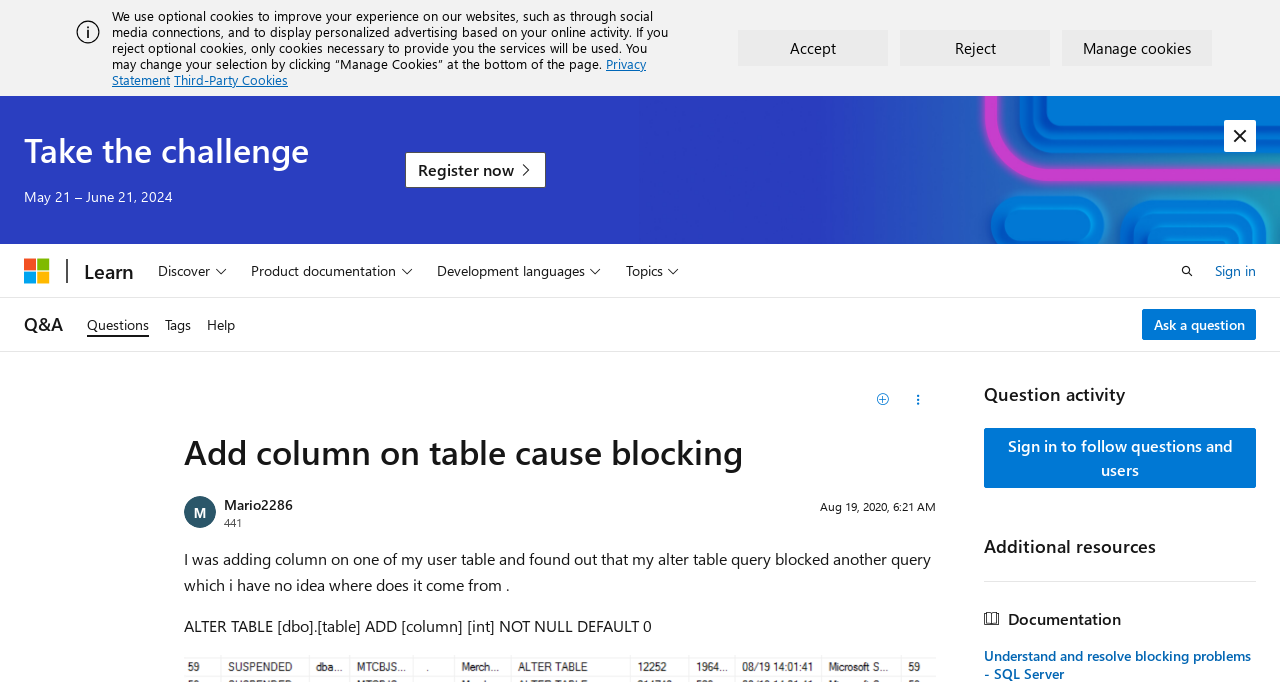Answer with a single word or phrase: 
What is the purpose of the 'Manage Cookies' button?

To manage cookies